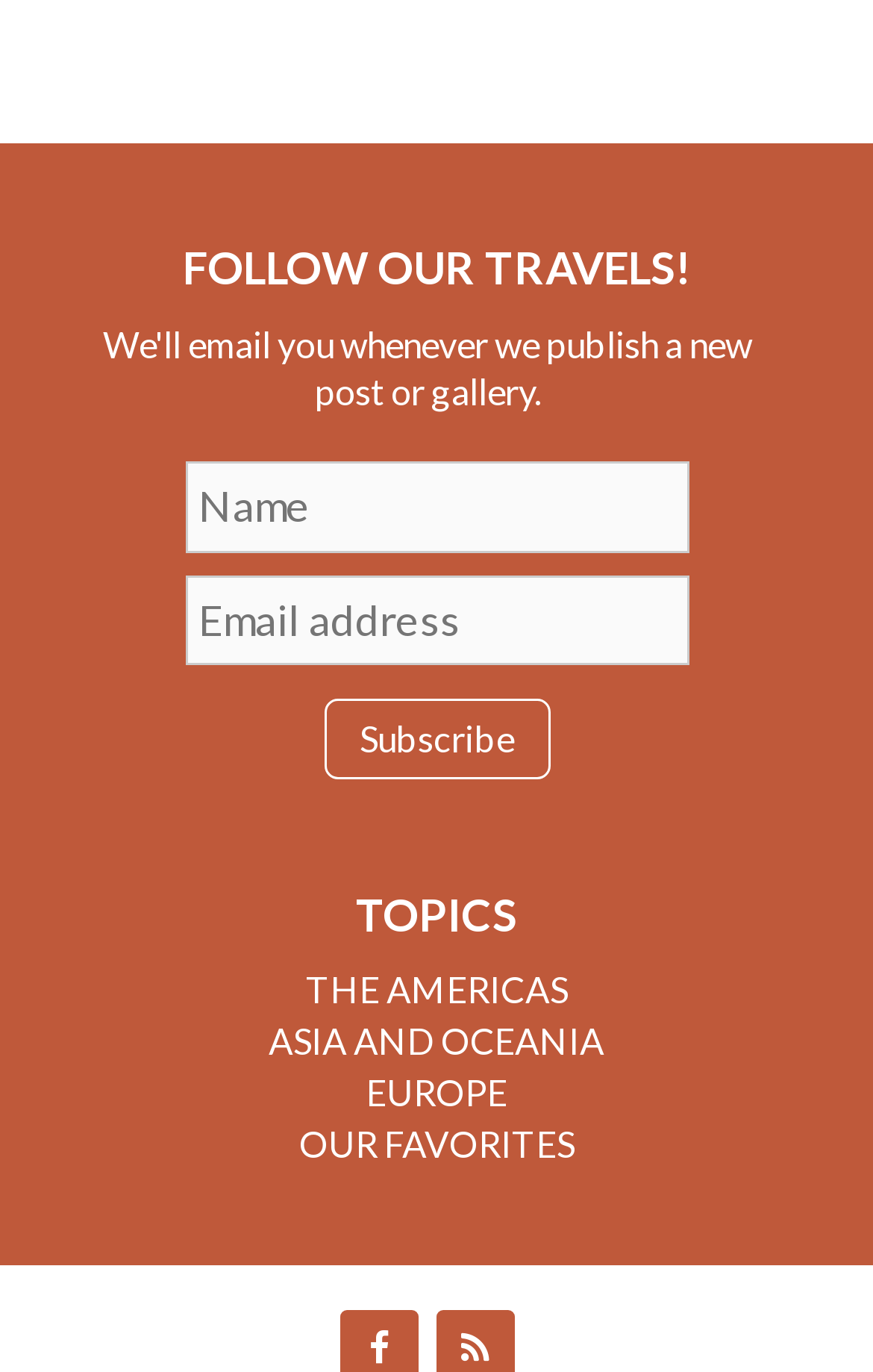Provide the bounding box coordinates for the UI element that is described as: "parent_node: Email * aria-describedby="email-notes" name="email"".

None